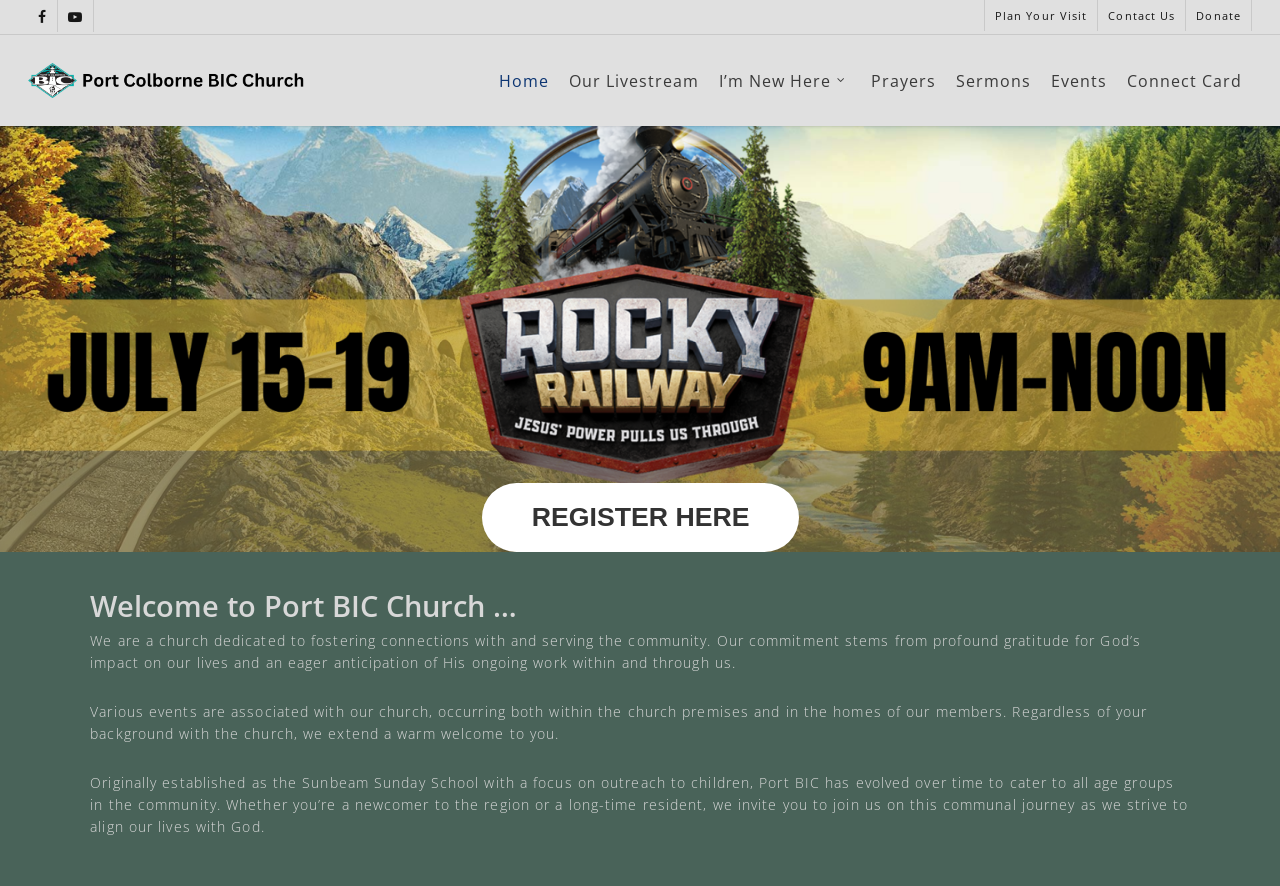Please determine the bounding box coordinates of the element to click in order to execute the following instruction: "Visit Facebook page". The coordinates should be four float numbers between 0 and 1, specified as [left, top, right, bottom].

[0.022, 0.0, 0.045, 0.036]